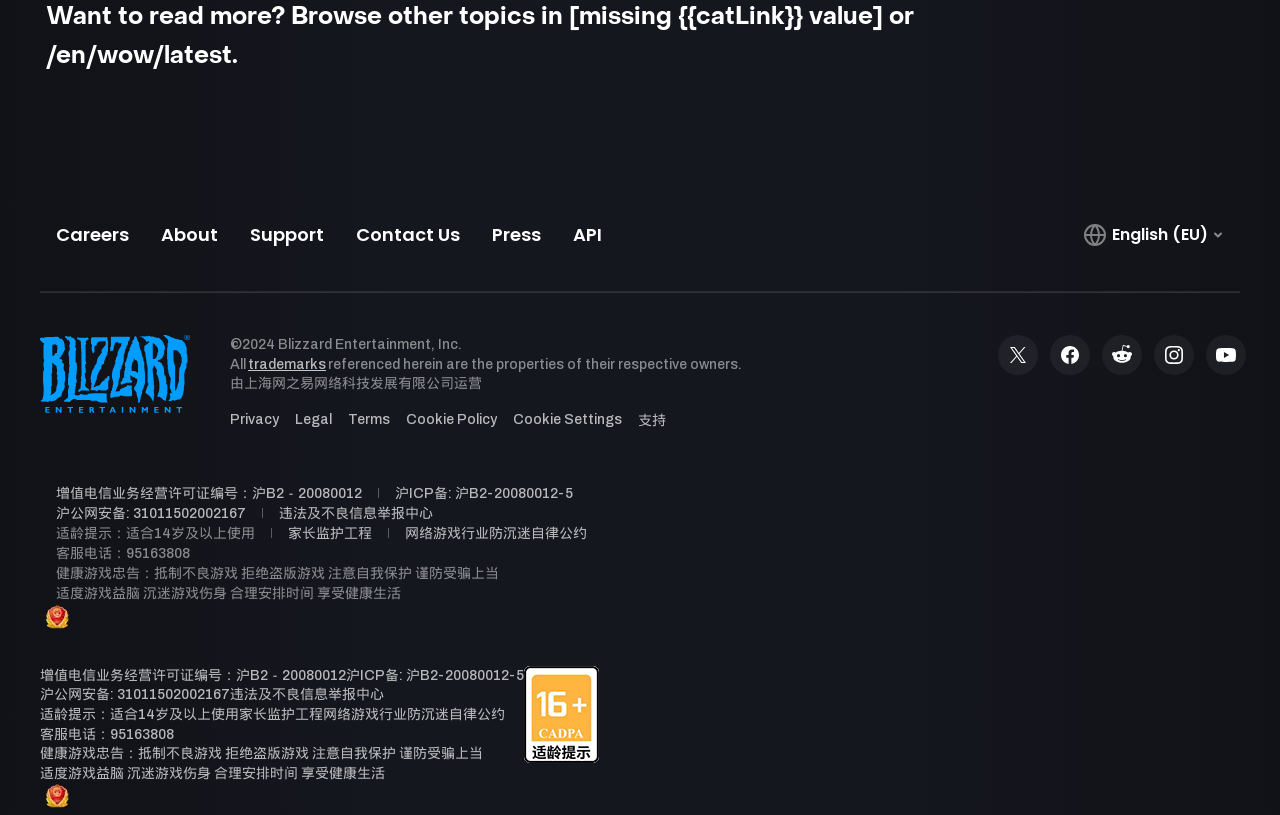Please identify the bounding box coordinates of the area that needs to be clicked to fulfill the following instruction: "Check Privacy policy."

[0.173, 0.495, 0.224, 0.535]